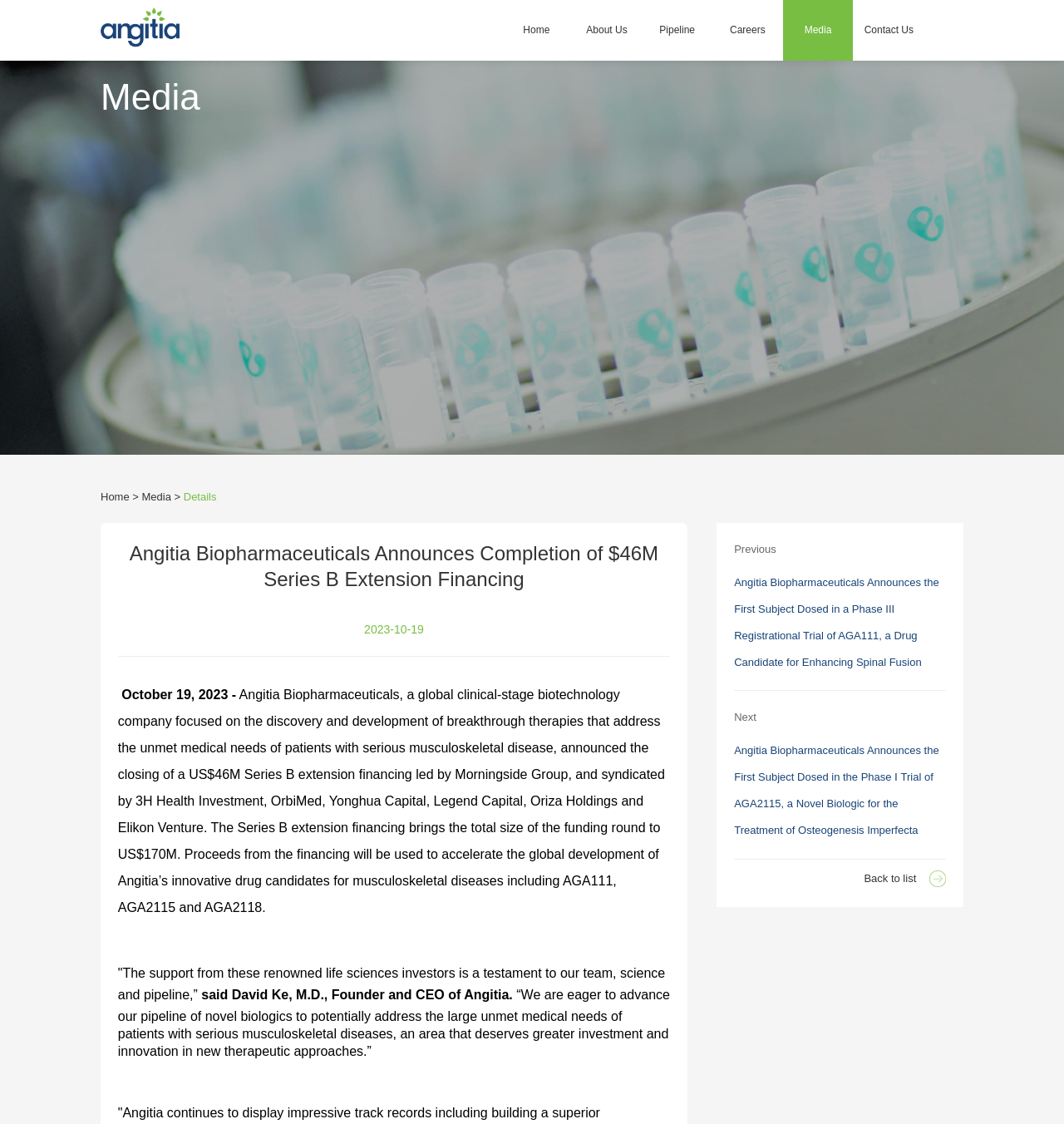Using the description "Media >", locate and provide the bounding box of the UI element.

[0.133, 0.436, 0.17, 0.448]